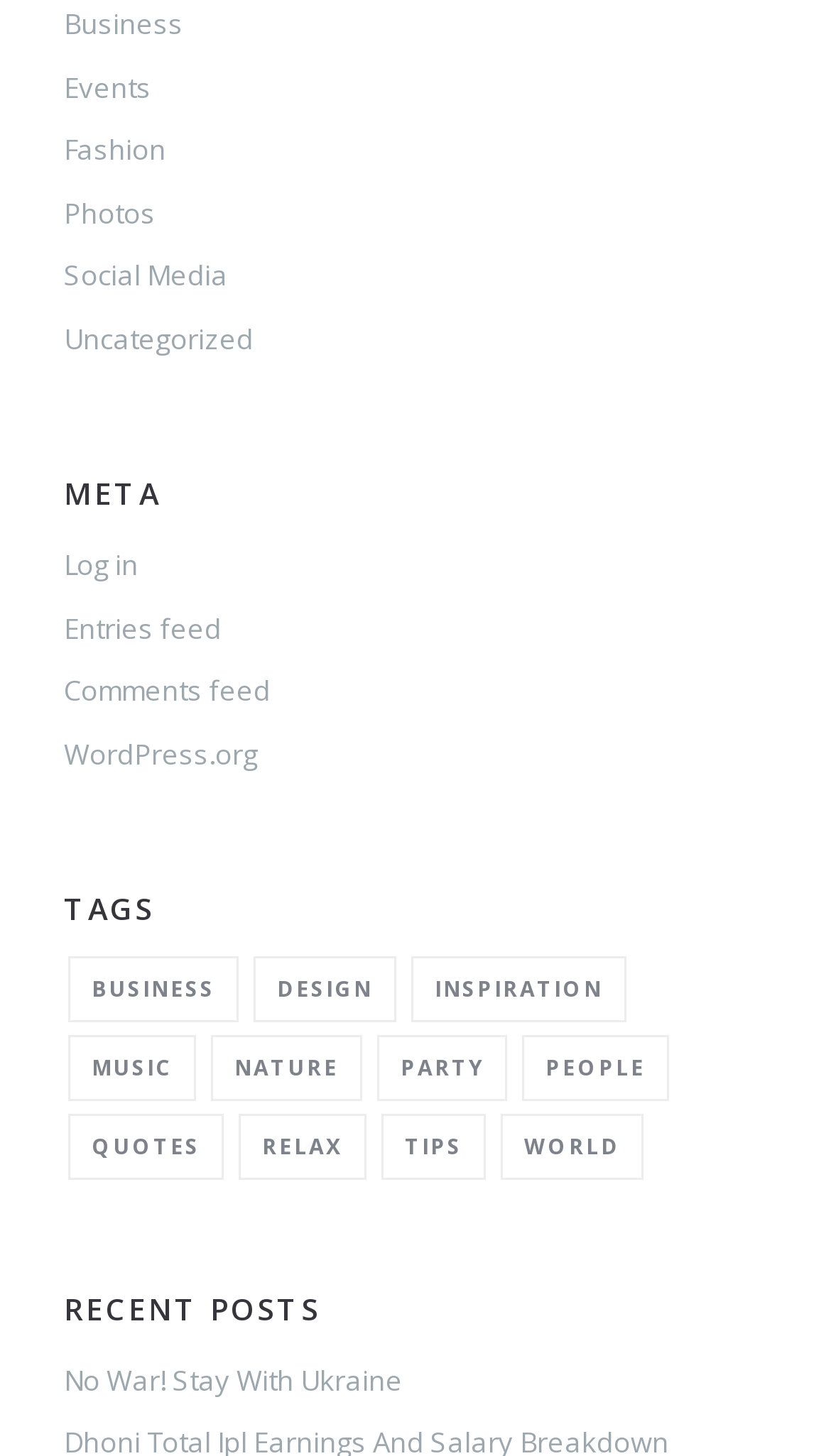Please identify the bounding box coordinates of the region to click in order to complete the task: "View the 'META' heading". The coordinates must be four float numbers between 0 and 1, specified as [left, top, right, bottom].

[0.077, 0.328, 0.923, 0.353]